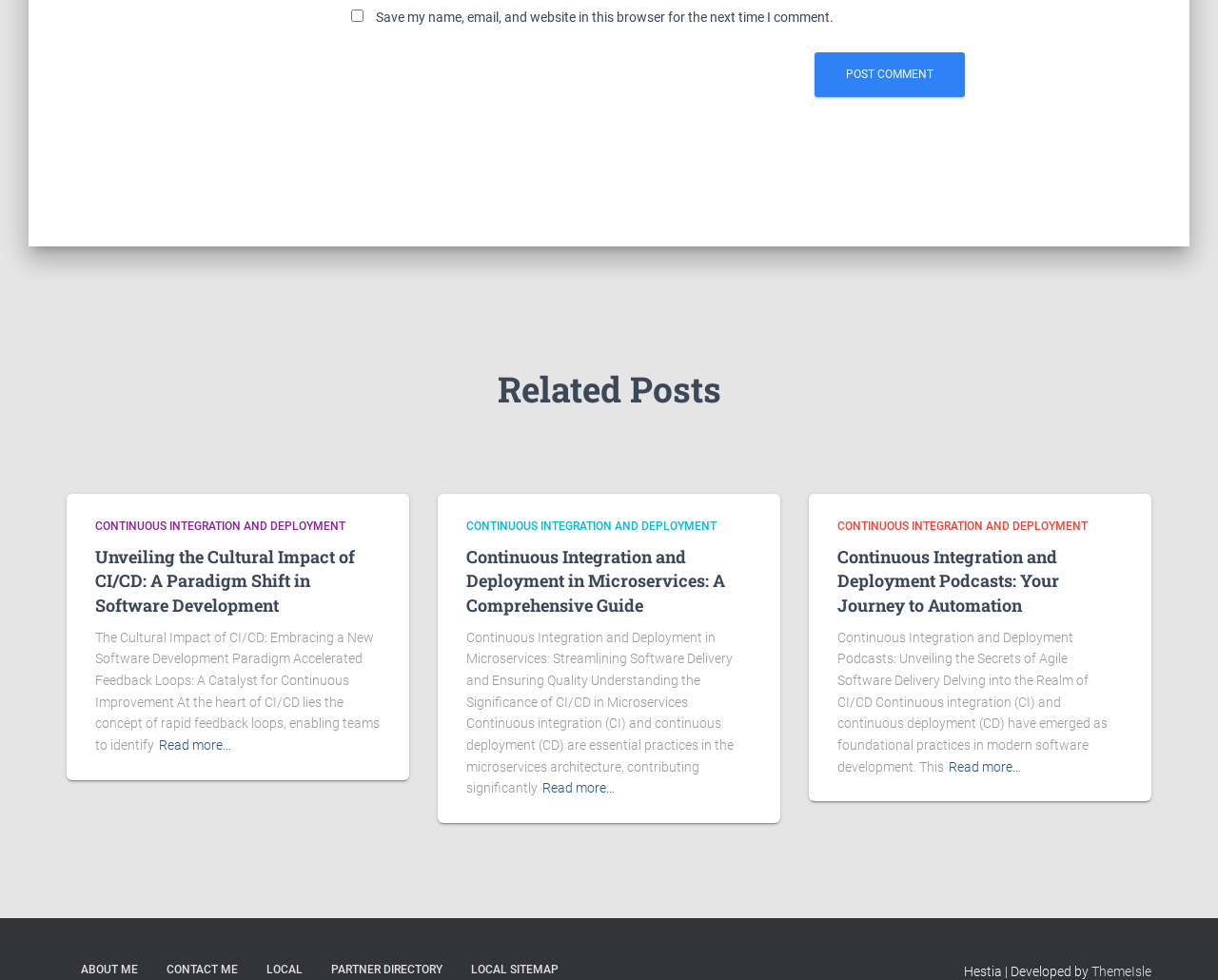Provide the bounding box coordinates of the section that needs to be clicked to accomplish the following instruction: "Click the Post Comment button."

[0.669, 0.053, 0.792, 0.099]